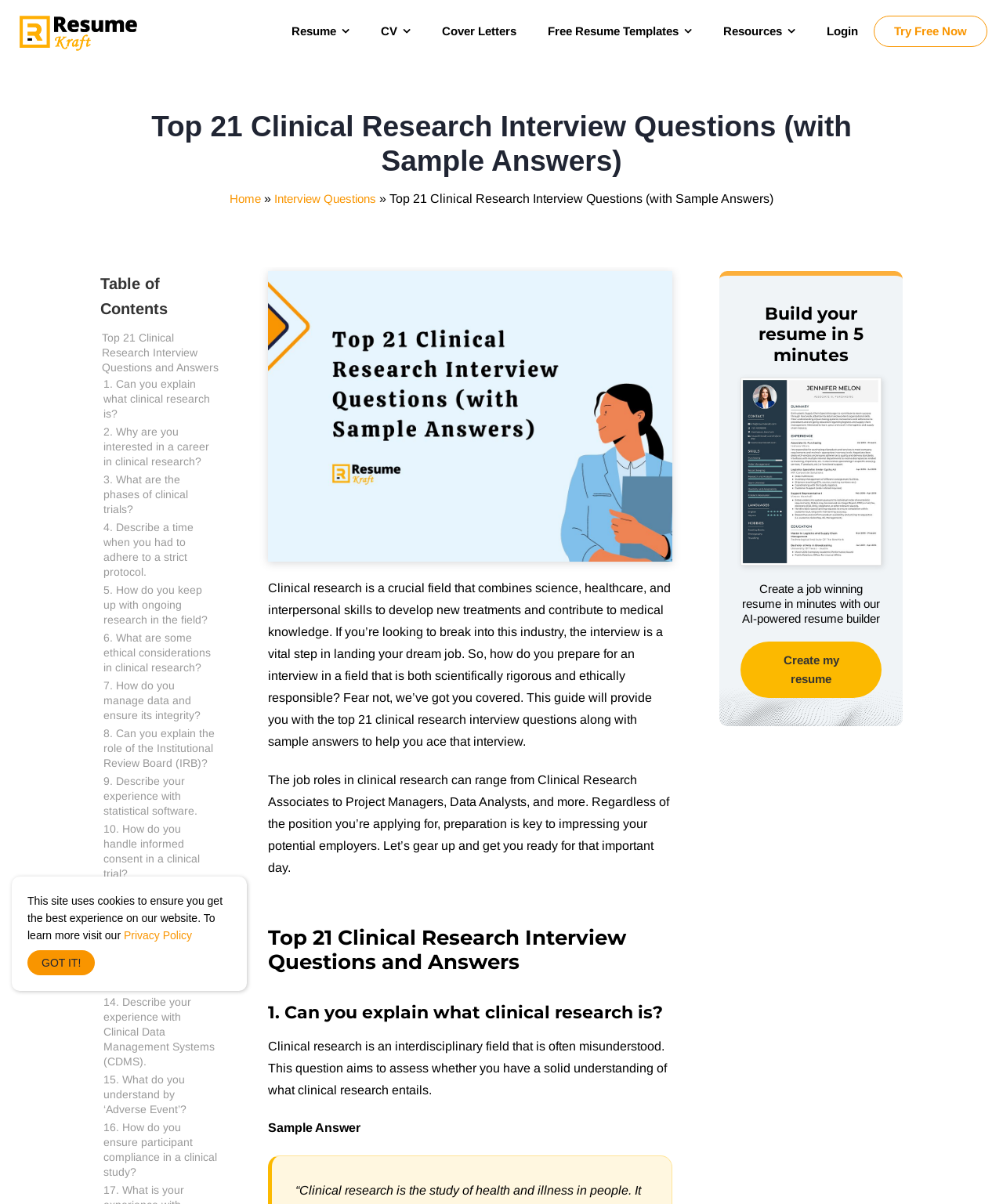Please specify the bounding box coordinates of the clickable region to carry out the following instruction: "Go to the 'Home' page". The coordinates should be four float numbers between 0 and 1, in the format [left, top, right, bottom].

[0.229, 0.16, 0.26, 0.171]